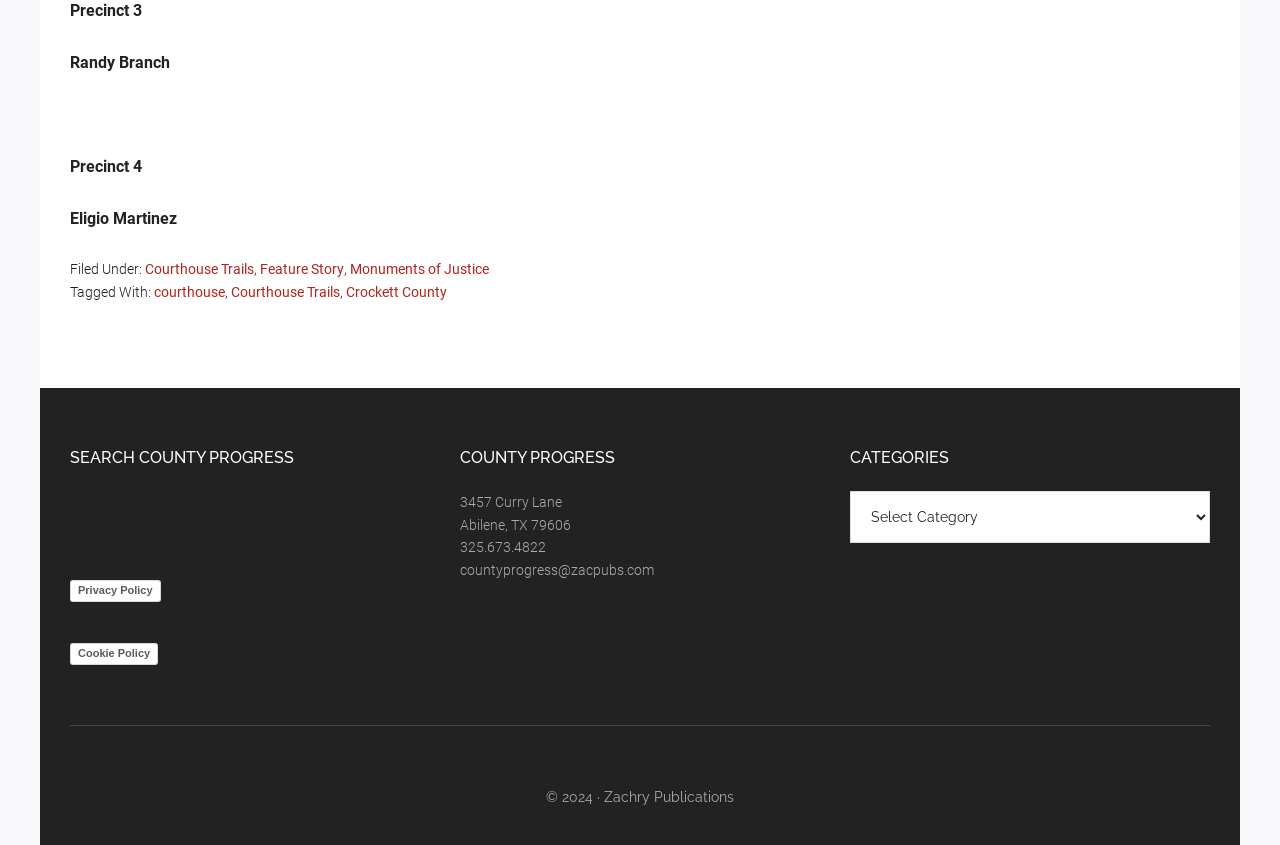Please respond in a single word or phrase: 
What is the address of the County Progress?

3457 Curry Lane